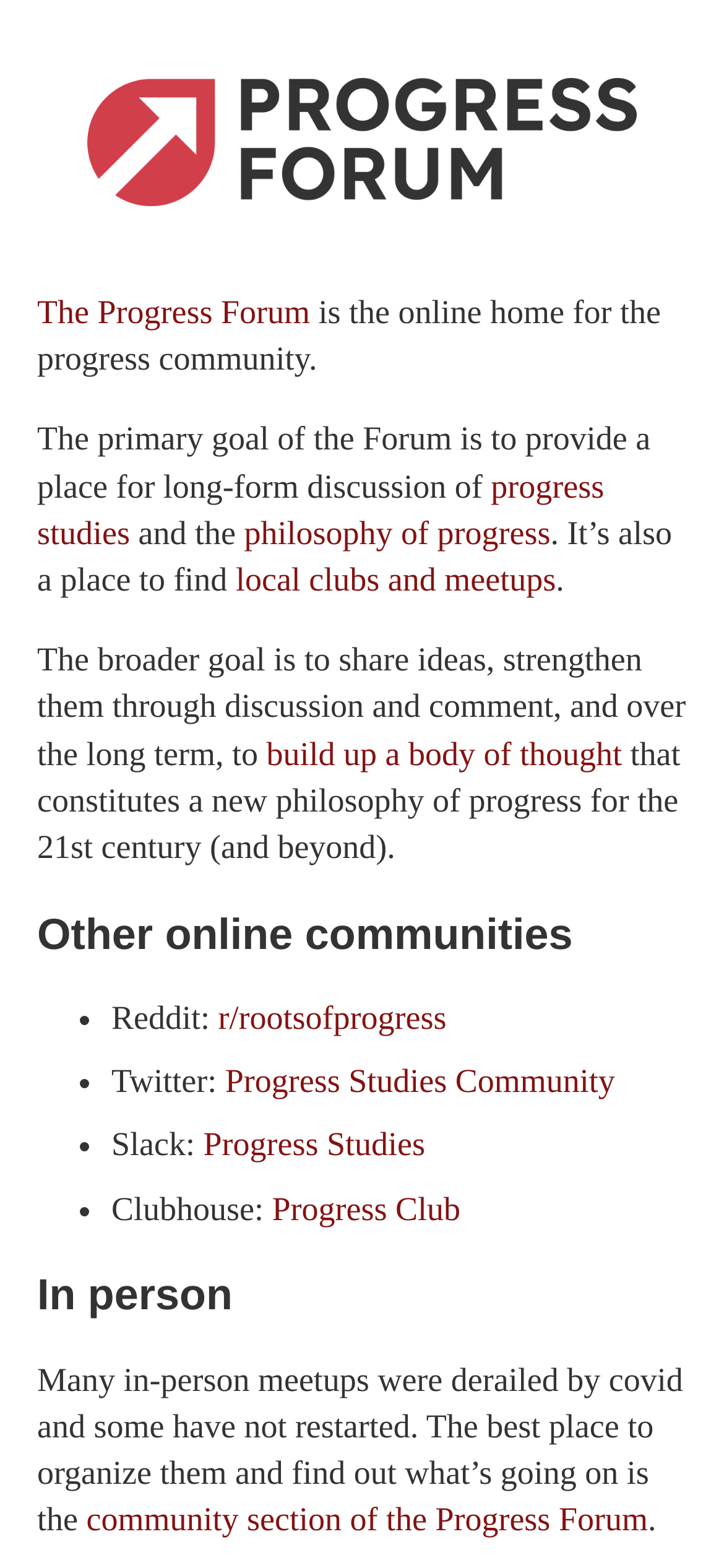Given the description of the UI element: "The Progress Forum", predict the bounding box coordinates in the form of [left, top, right, bottom], with each value being a float between 0 and 1.

[0.051, 0.187, 0.428, 0.211]